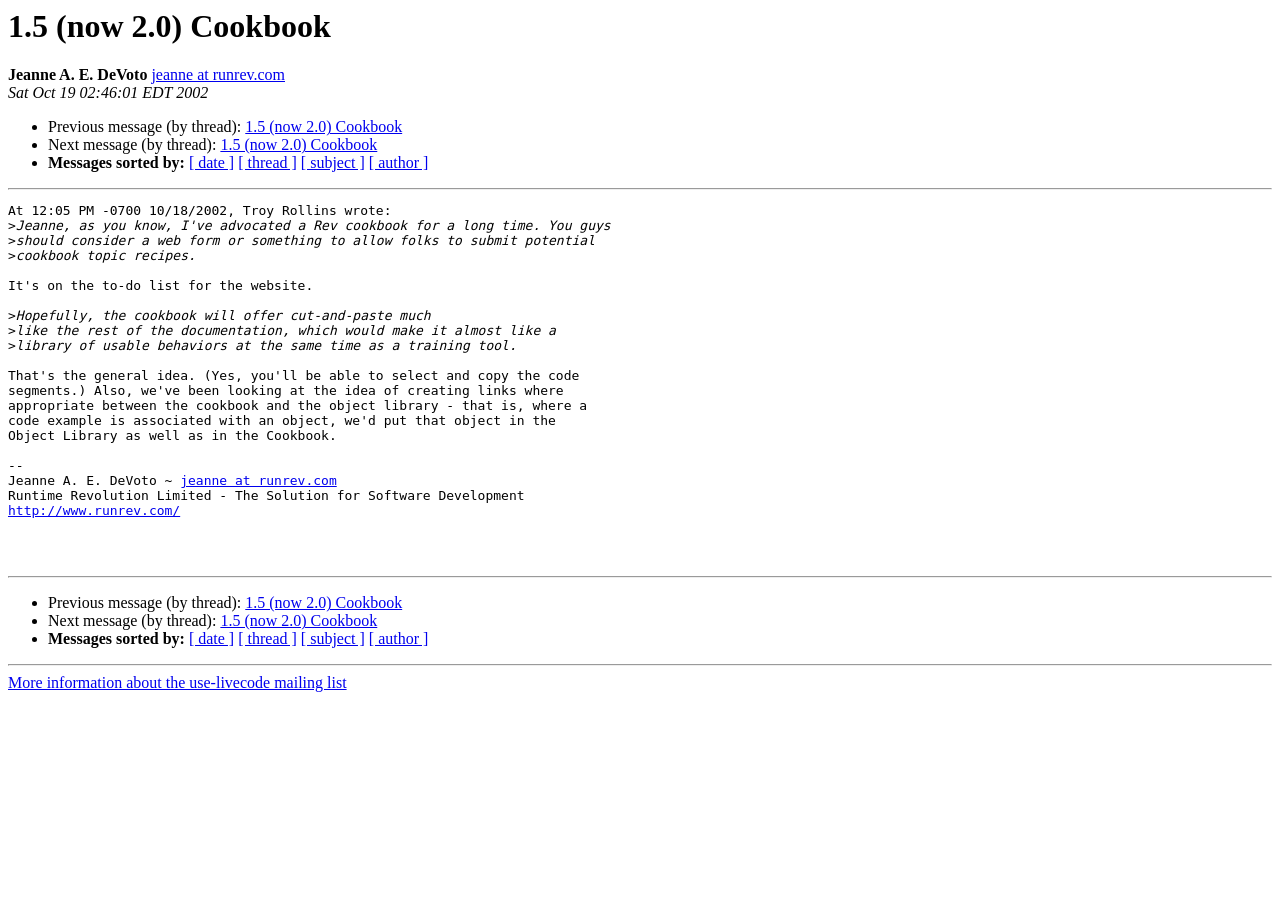What is the purpose of the cookbook?
Provide a comprehensive and detailed answer to the question.

The purpose of the cookbook can be determined by looking at the text 'Hopefully, the cookbook will offer cut-and-paste much like the rest of the documentation, which would make it almost like a library of usable behaviors at the same time as a training tool.' which indicates that one of the purposes of the cookbook is to serve as a training tool.